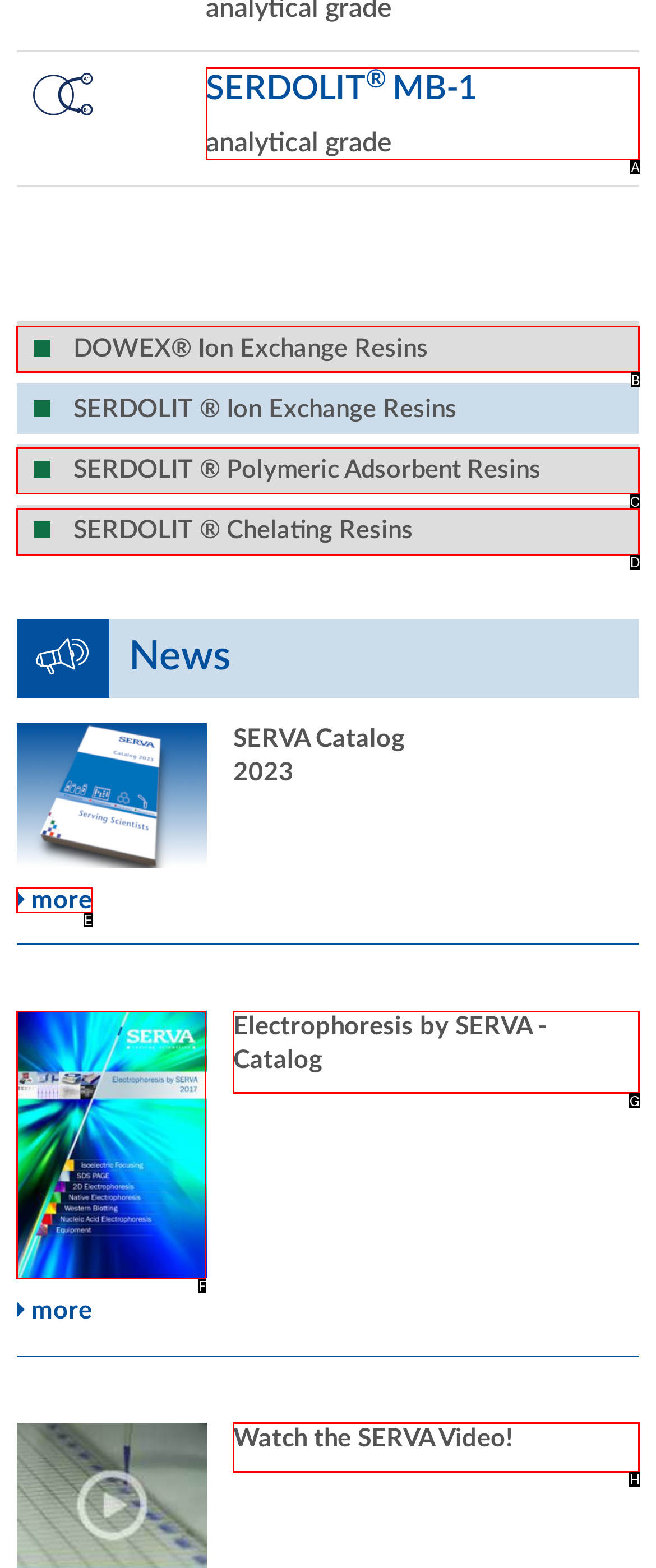Identify the HTML element you need to click to achieve the task: Click on SERDOLIT® MB-1 analytical grade. Respond with the corresponding letter of the option.

A